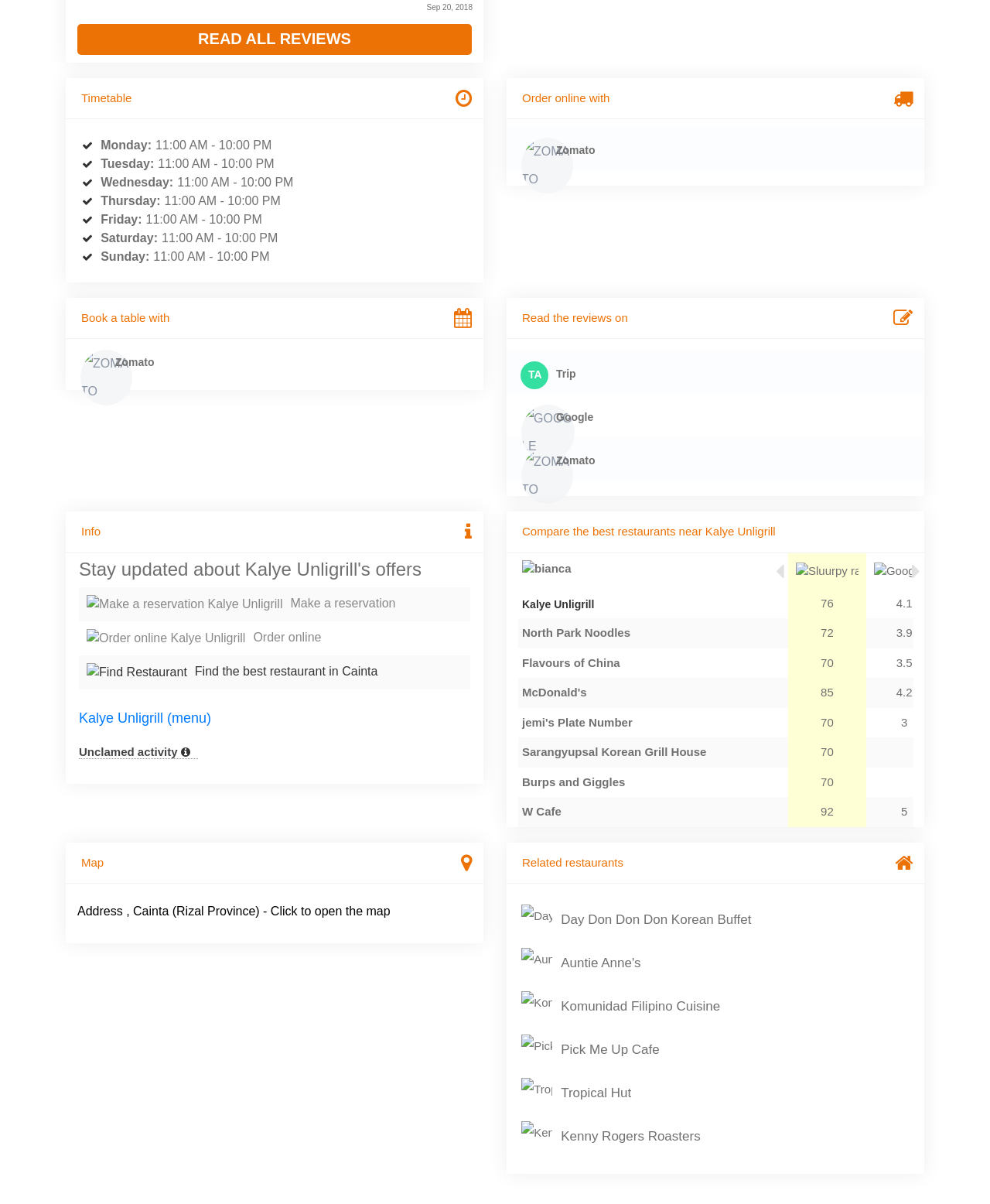Please identify the bounding box coordinates of the area that needs to be clicked to follow this instruction: "Make a reservation at Kalye Unligrill".

[0.088, 0.494, 0.285, 0.509]